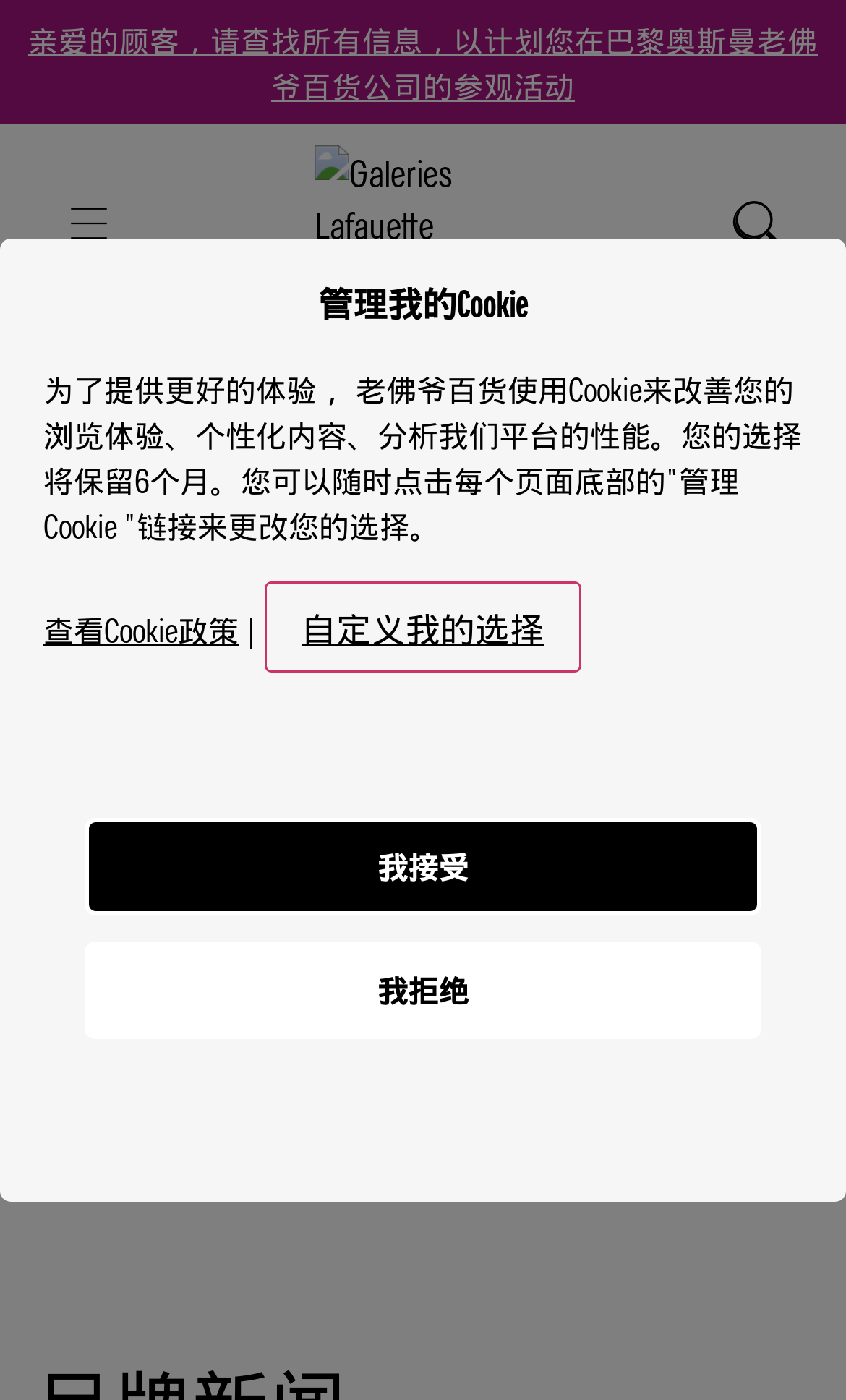Respond with a single word or short phrase to the following question: 
What is the name of the department store?

Galeries Lafayette Haussmann